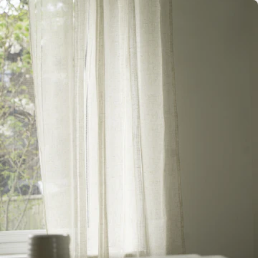Based on the image, provide a detailed and complete answer to the question: 
What is the purpose of the curtain?

The curtain adds a touch of elegance and warmth to the interior space, beautifully complementing the serene atmosphere created by the soft colors and natural elements outside the window.